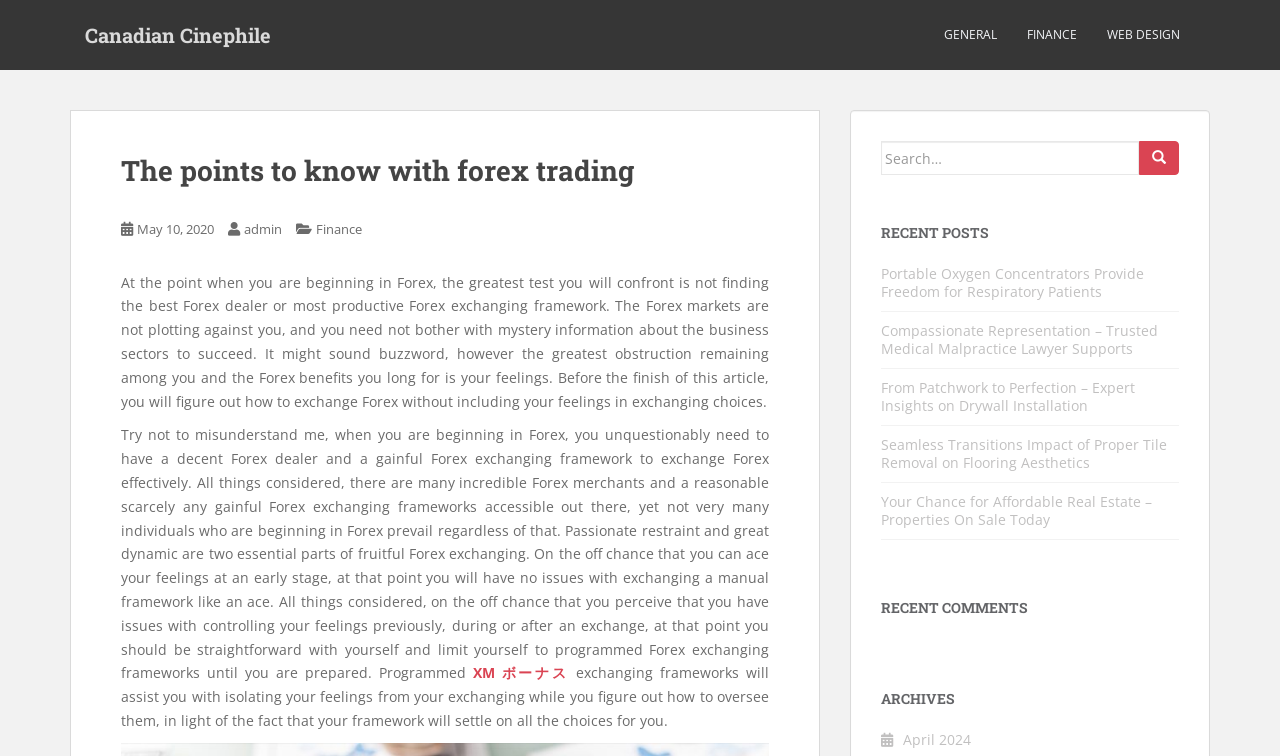Determine the bounding box coordinates of the clickable area required to perform the following instruction: "Read the 'The points to know with forex trading' article". The coordinates should be represented as four float numbers between 0 and 1: [left, top, right, bottom].

[0.095, 0.206, 0.601, 0.247]